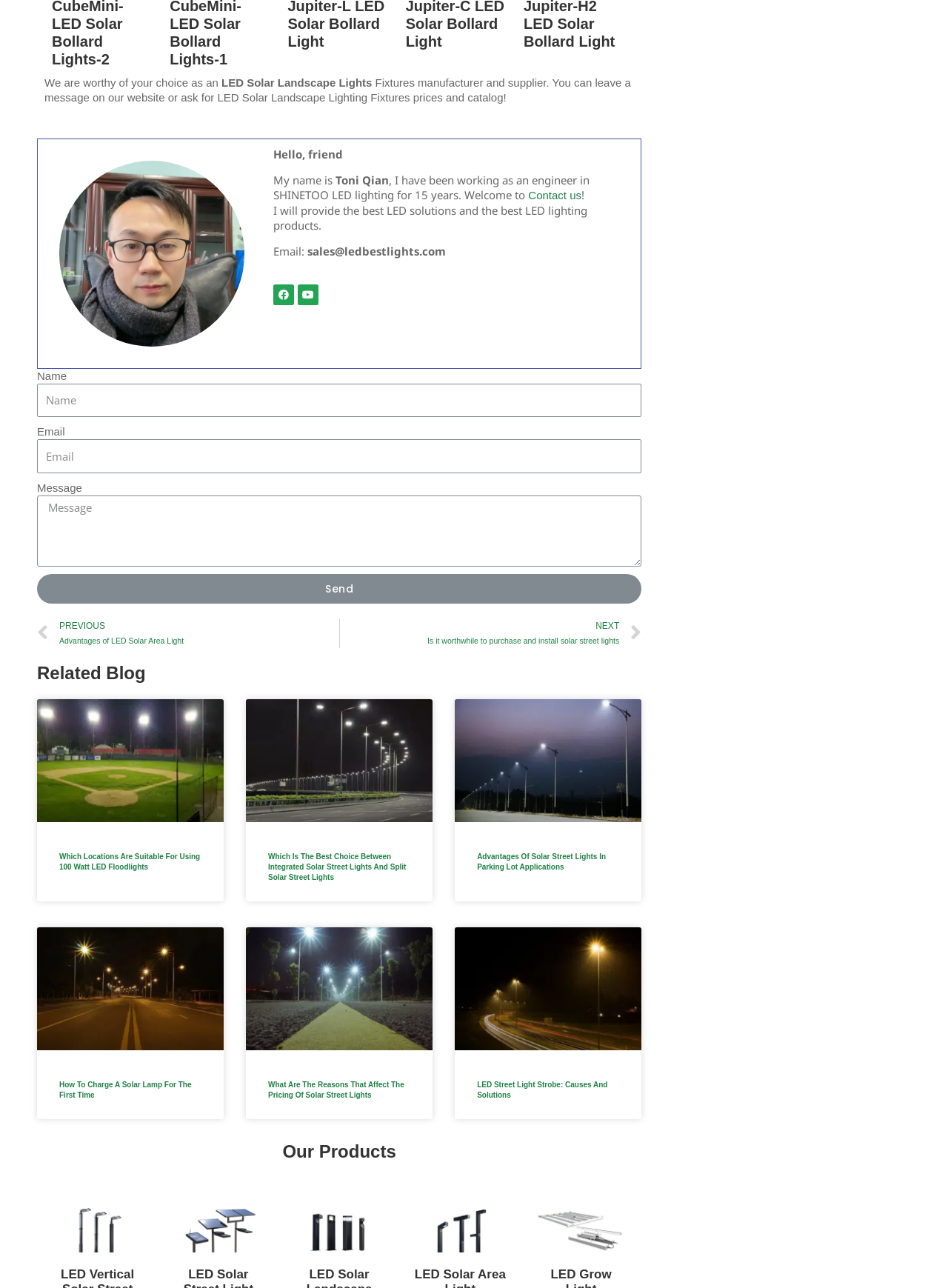Kindly provide the bounding box coordinates of the section you need to click on to fulfill the given instruction: "View Gallery Updates 2014-10-11".

None